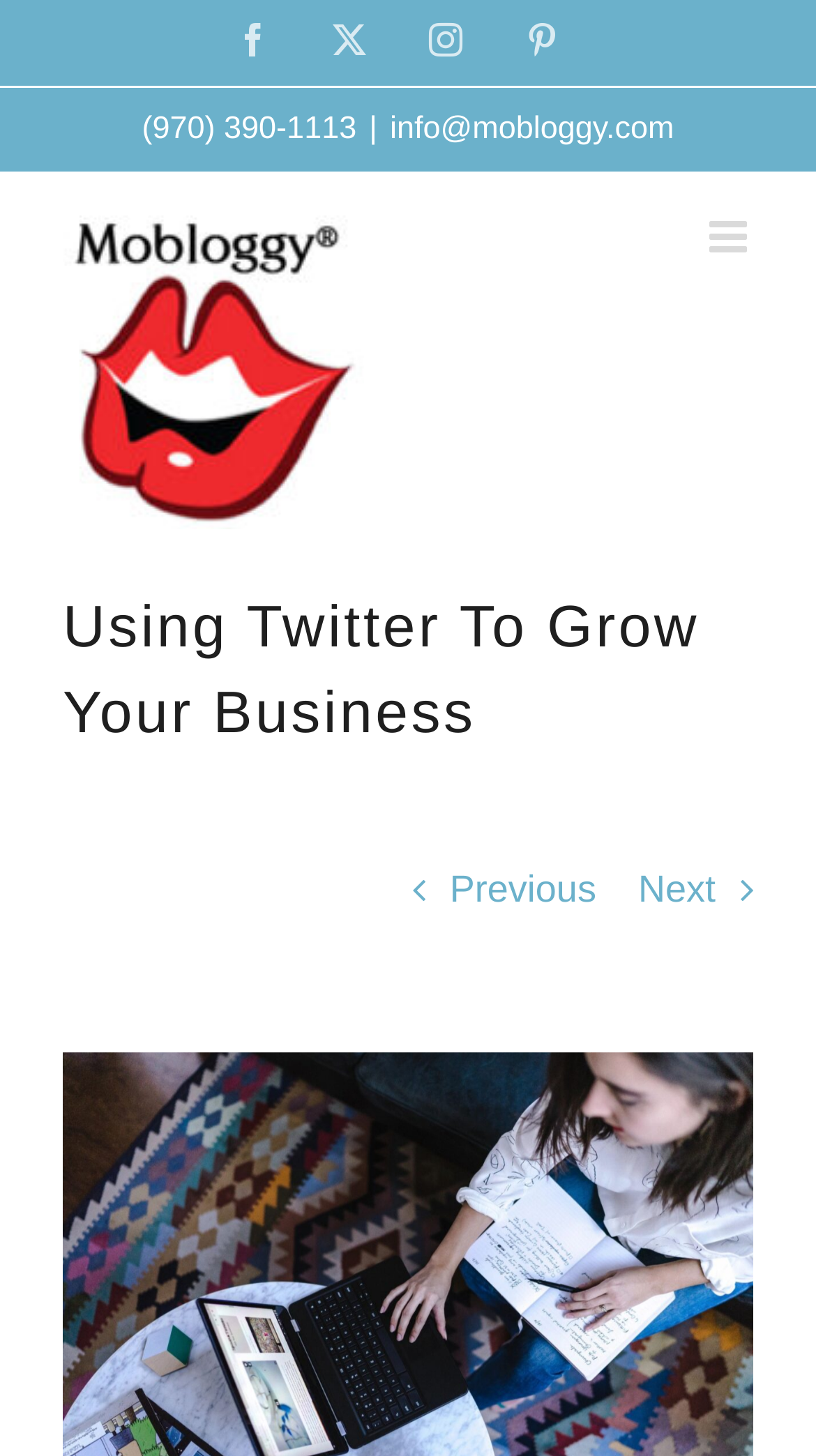Generate a thorough description of the webpage.

The webpage is about using Twitter to grow a business. At the top left, there is a logo of Mobloggy, a digital marketing agency, accompanied by a link to the logo. To the right of the logo, there are four social media links: Facebook, X, Instagram, and Pinterest. Below the logo, there is a contact information section with a phone number, an email address, and a separator line in between.

The main content of the page is headed by a title bar with the title "Using Twitter To Grow Your Business". This title is positioned in the top half of the page, spanning almost the entire width. Below the title, there are two navigation links, "Previous" and "Next", which are placed side by side, with "Previous" on the left and "Next" on the right.

There is no prominent image on the page apart from the logo. The overall layout is focused on presenting the main topic of using Twitter for business growth, with supporting links and contact information.